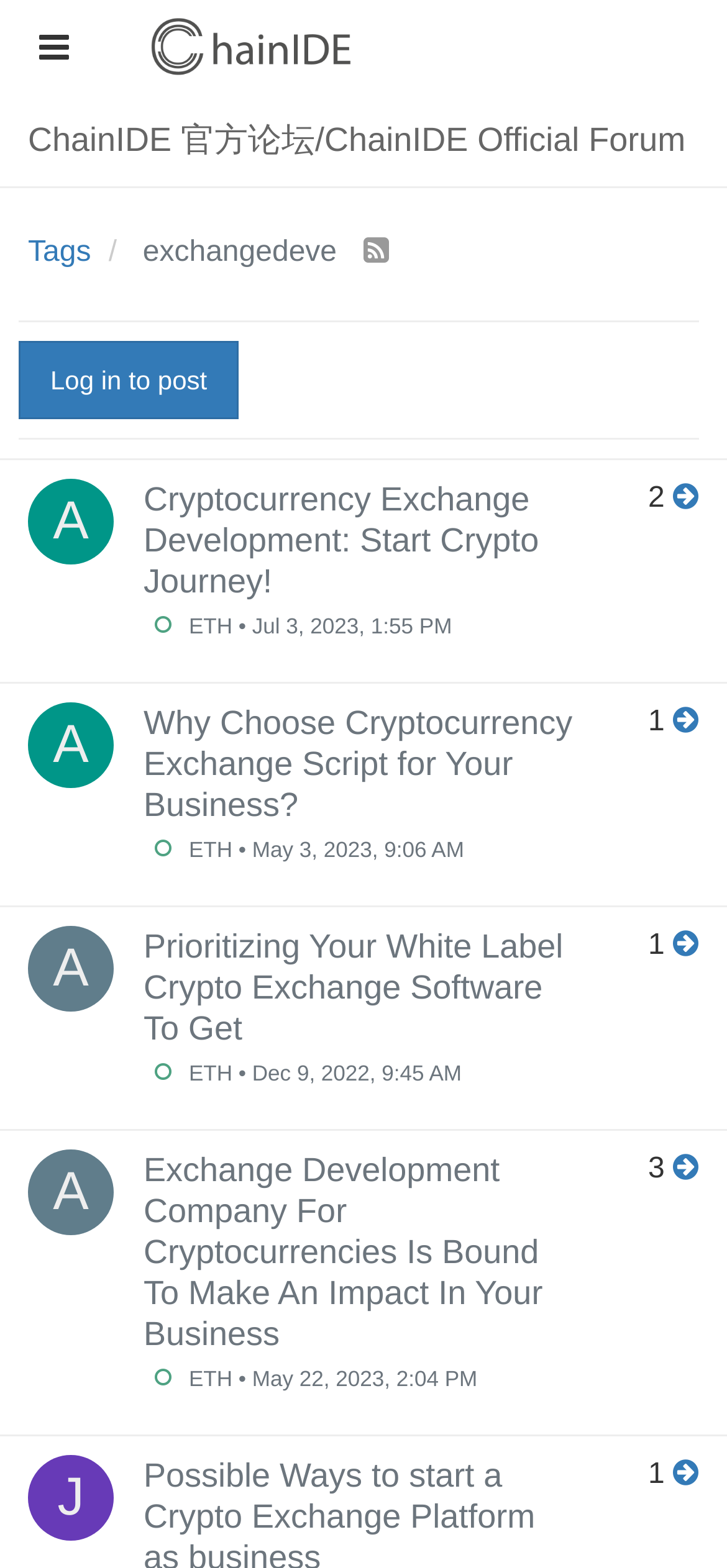Please identify the bounding box coordinates of the element I need to click to follow this instruction: "View the topic 'Why Choose Cryptocurrency Exchange Script for Your Business?'".

[0.197, 0.448, 0.795, 0.553]